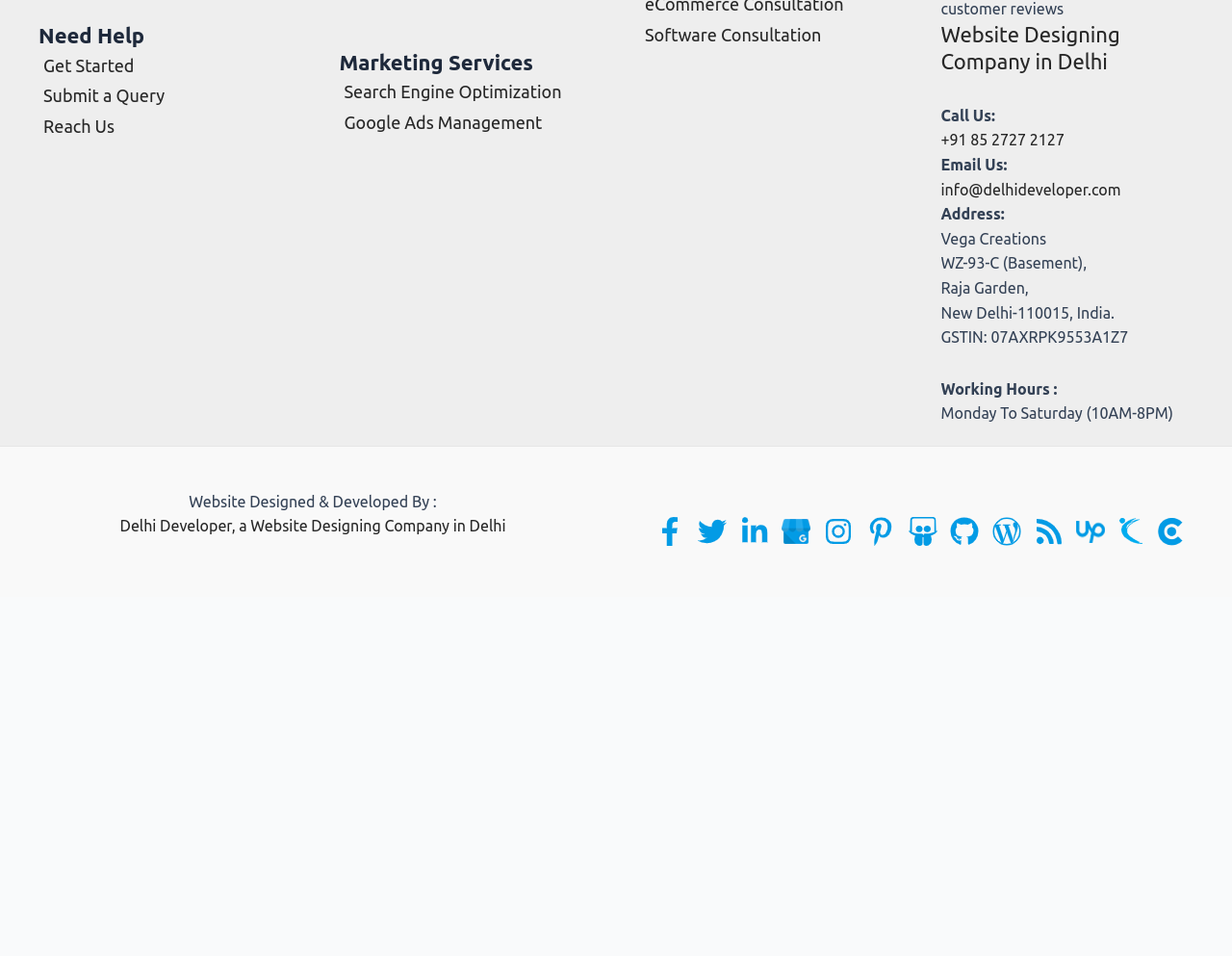Specify the bounding box coordinates of the element's area that should be clicked to execute the given instruction: "Go to Twitter". The coordinates should be four float numbers between 0 and 1, i.e., [left, top, right, bottom].

[0.566, 0.294, 0.593, 0.312]